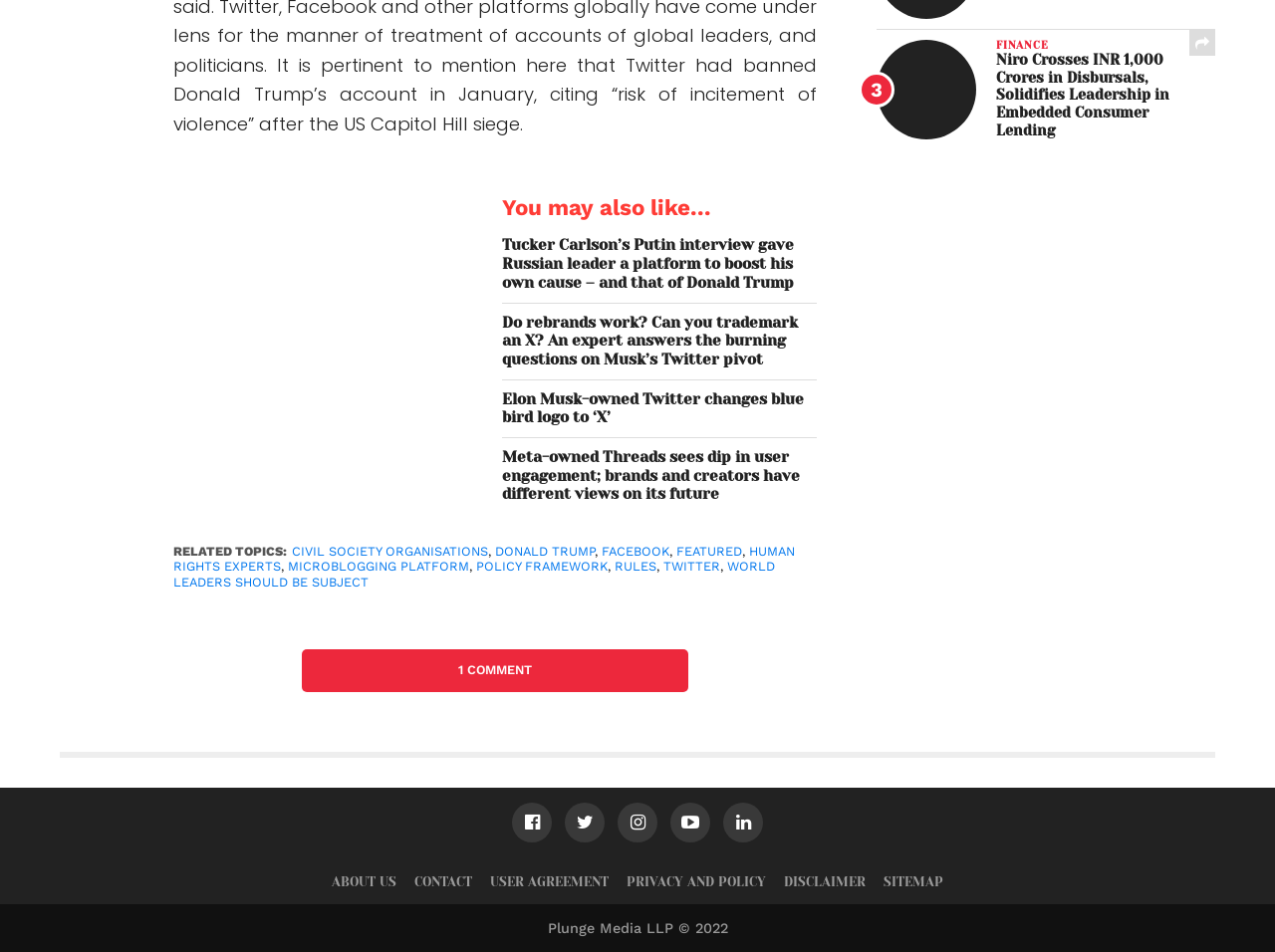What are the related topics listed on the webpage?
Please respond to the question with as much detail as possible.

I found the answer by looking at the list of links under the text 'RELATED TOPICS:' which lists the related topics.